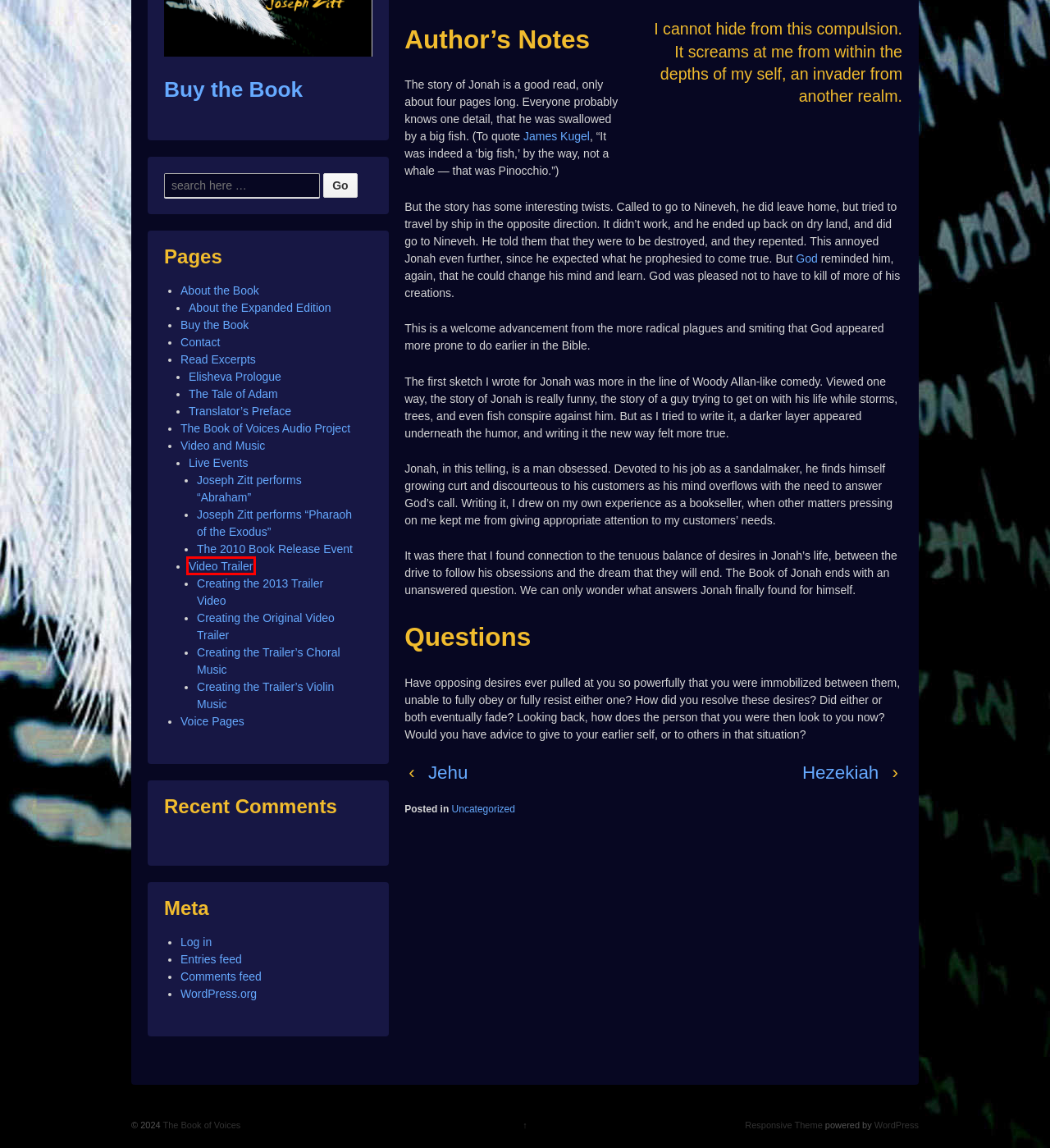Look at the screenshot of the webpage and find the element within the red bounding box. Choose the webpage description that best fits the new webpage that will appear after clicking the element. Here are the candidates:
A. Joseph Zitt performs “Pharaoh of the Exodus” | The Book of Voices
B. Jehu | The Book of Voices
C. Video Trailer | The Book of Voices
D. Creating the Trailer’s Choral Music | The Book of Voices
E. Creating the Original Video Trailer | The Book of Voices
F. Elisheva Prologue | The Book of Voices
G. Log In ‹ The Book of Voices — WordPress
H. Creating the 2013 Trailer Video | The Book of Voices

C